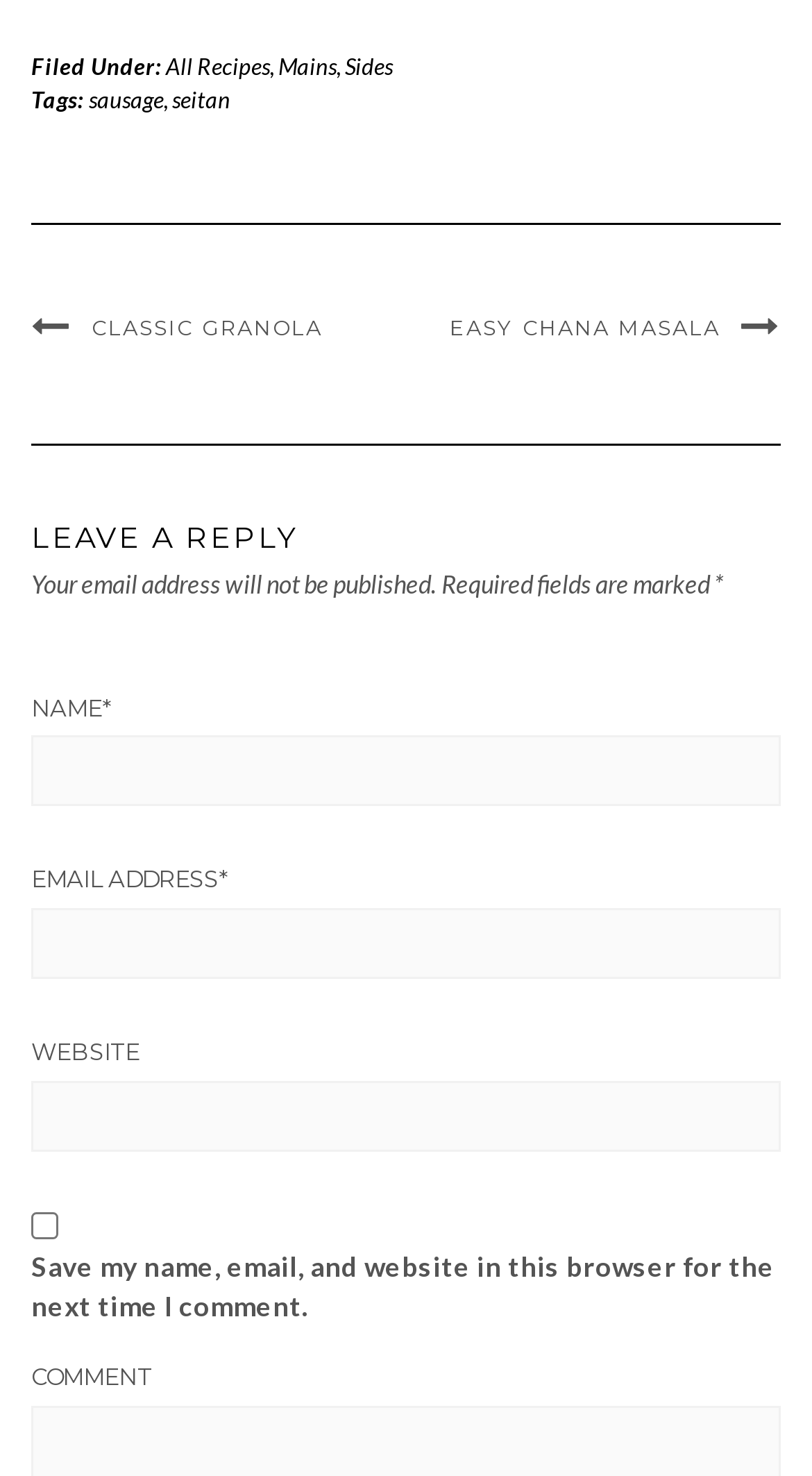Please provide the bounding box coordinates in the format (top-left x, top-left y, bottom-right x, bottom-right y). Remember, all values are floating point numbers between 0 and 1. What is the bounding box coordinate of the region described as: Classic Granola

[0.038, 0.212, 0.397, 0.231]